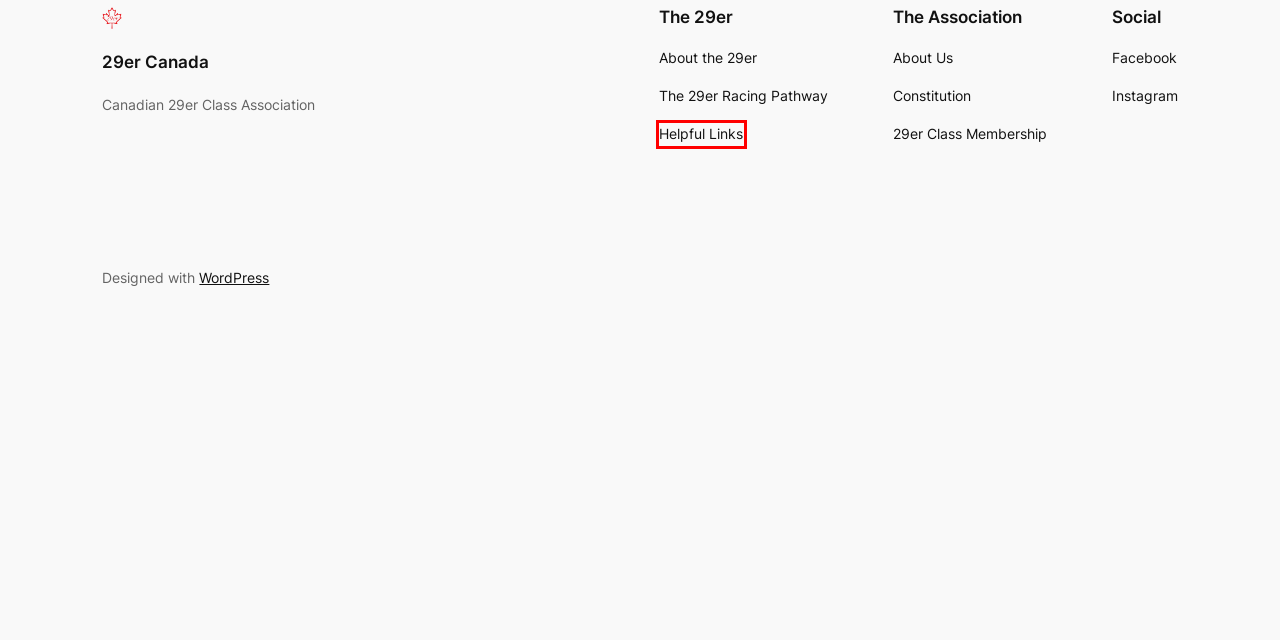You are given a screenshot of a webpage with a red rectangle bounding box. Choose the best webpage description that matches the new webpage after clicking the element in the bounding box. Here are the candidates:
A. 29er Canada – Canadian 29er Class Association
B. Helpful Links – 29er Canada
C. The 29er Racing Pathway – 29er Canada
D. The Canadian 29er Class Association – 29er Canada
E. Events from April 8 – September 28 – 29er Canada
F. About the 29er – 29er Canada
G. Constitution – 29er Canada
H. Blog Tool, Publishing Platform, and CMS – WordPress.org

B